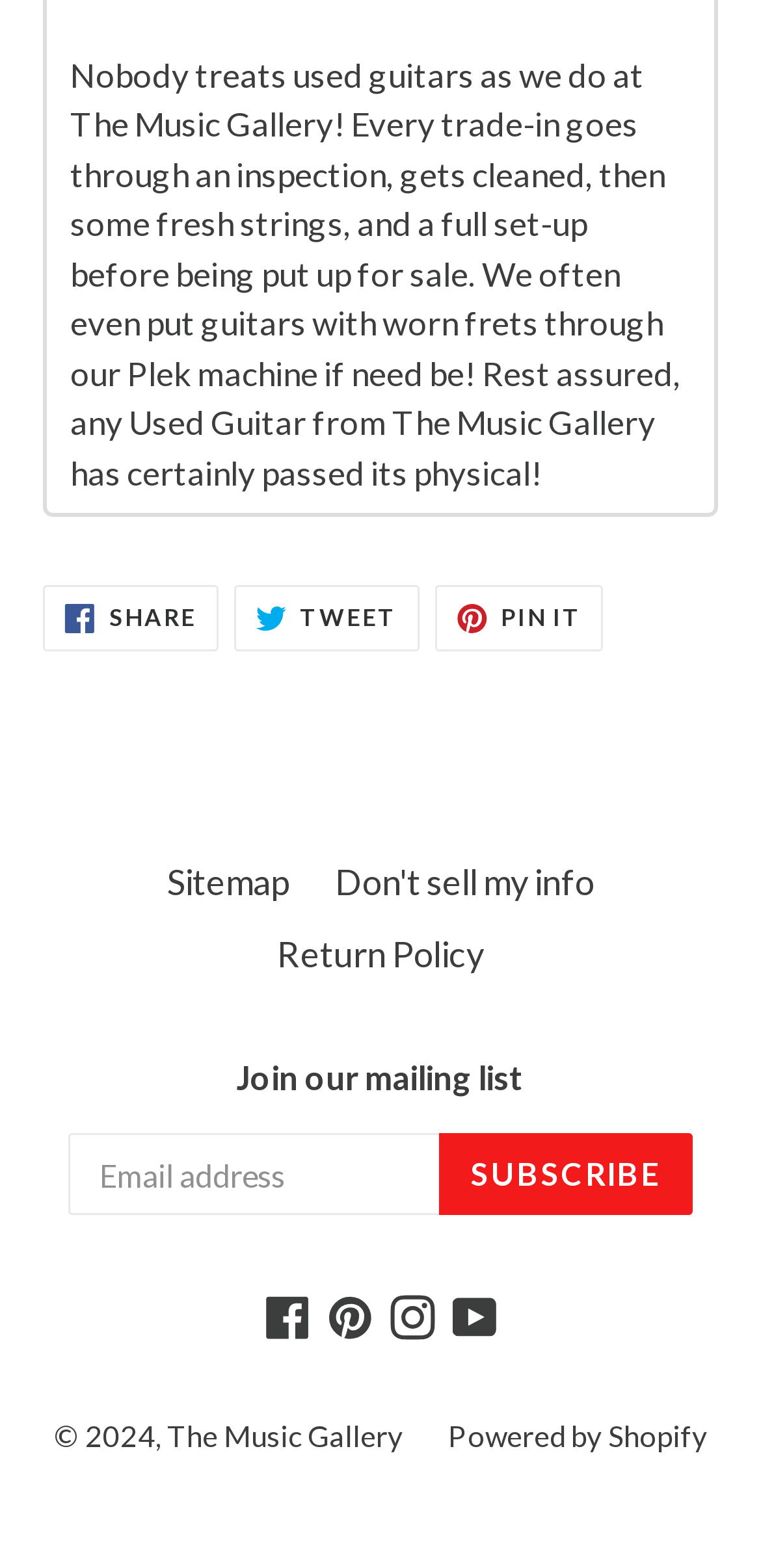Based on the visual content of the image, answer the question thoroughly: What is the focus of The Music Gallery?

The focus of The Music Gallery can be inferred from the static text at the top of the page, which mentions the inspection, cleaning, and setup process for used guitars, indicating that the website is primarily focused on selling used guitars.